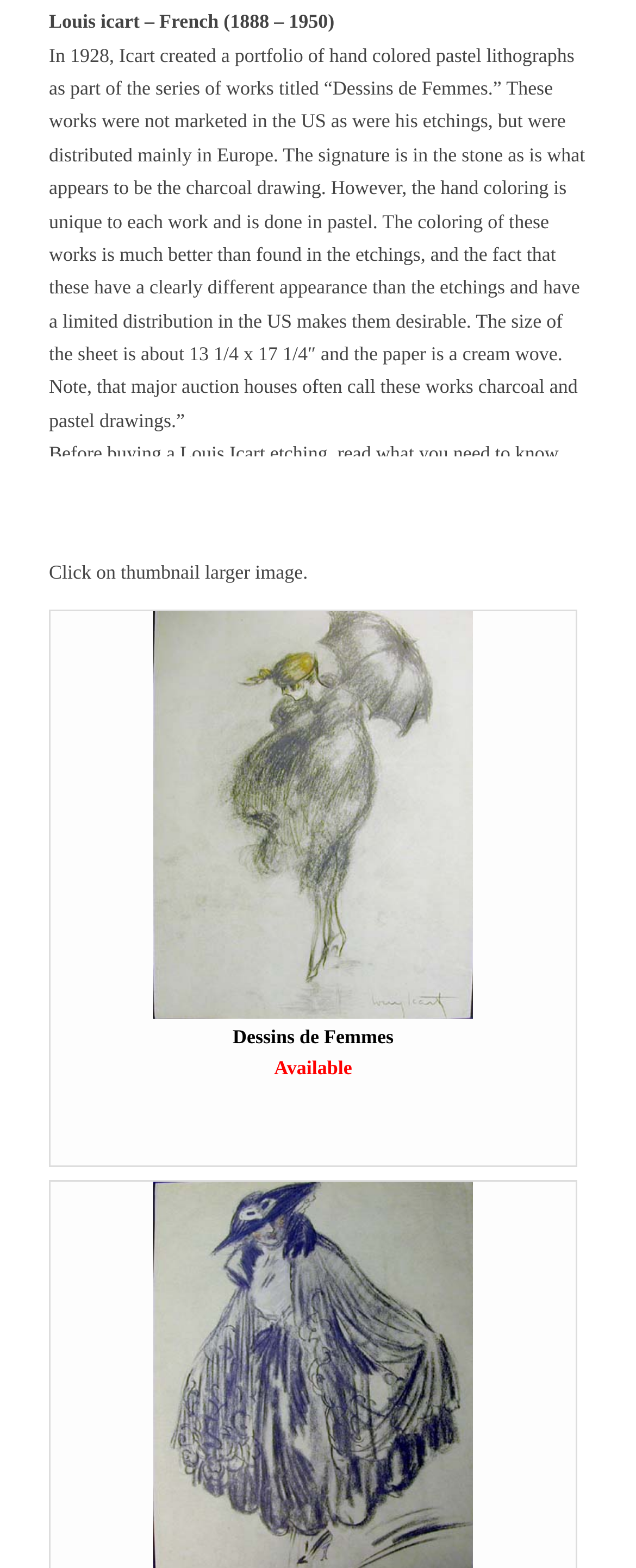Provide the bounding box coordinates in the format (top-left x, top-left y, bottom-right x, bottom-right y). All values are floating point numbers between 0 and 1. Determine the bounding box coordinate of the UI element described as: title="Share on Pinterest"

[0.6, 0.291, 0.8, 0.345]